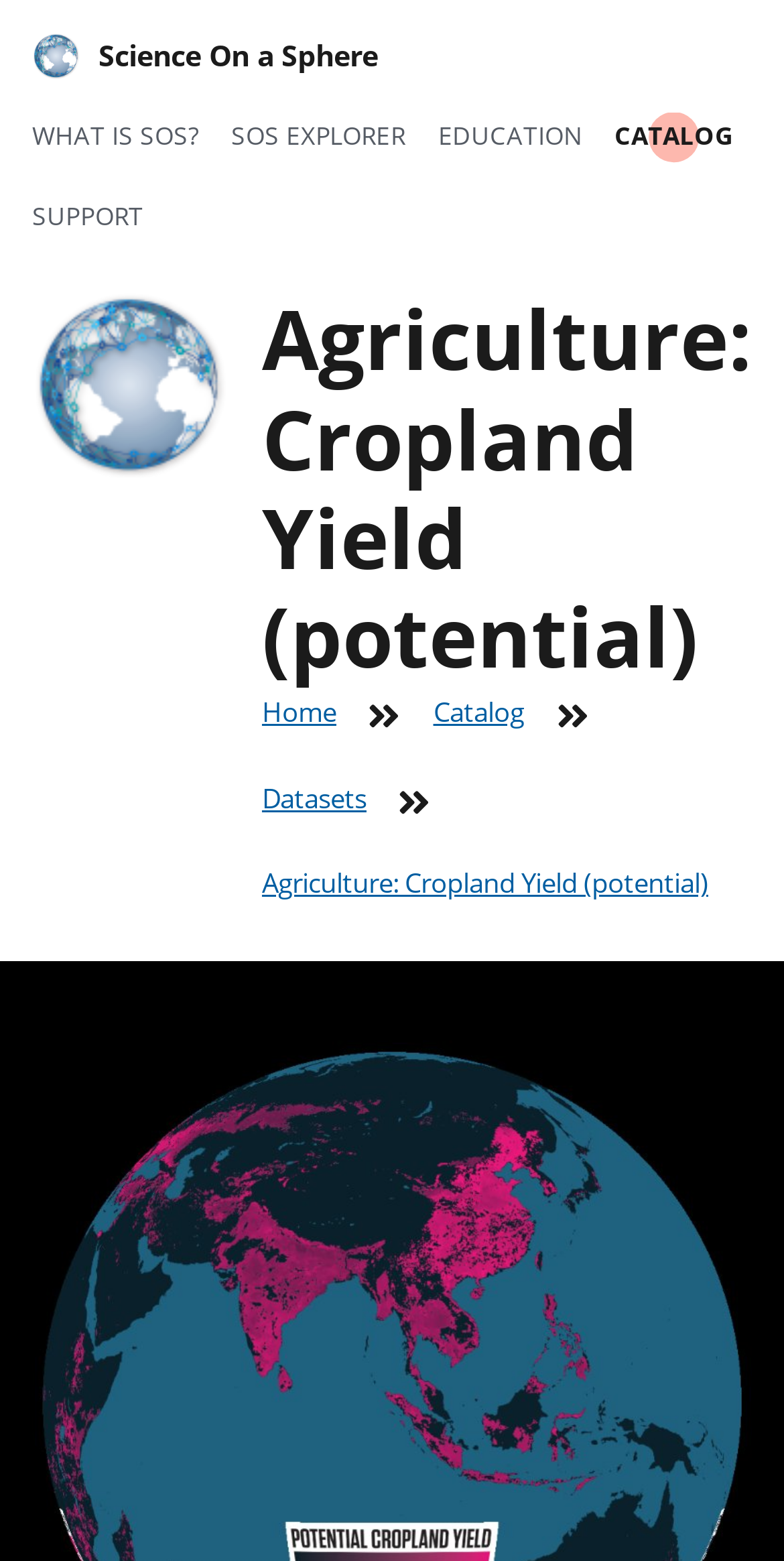Bounding box coordinates should be in the format (top-left x, top-left y, bottom-right x, bottom-right y) and all values should be floating point numbers between 0 and 1. Determine the bounding box coordinate for the UI element described as: Agriculture: Cropland Yield (potential)

[0.334, 0.553, 0.903, 0.58]